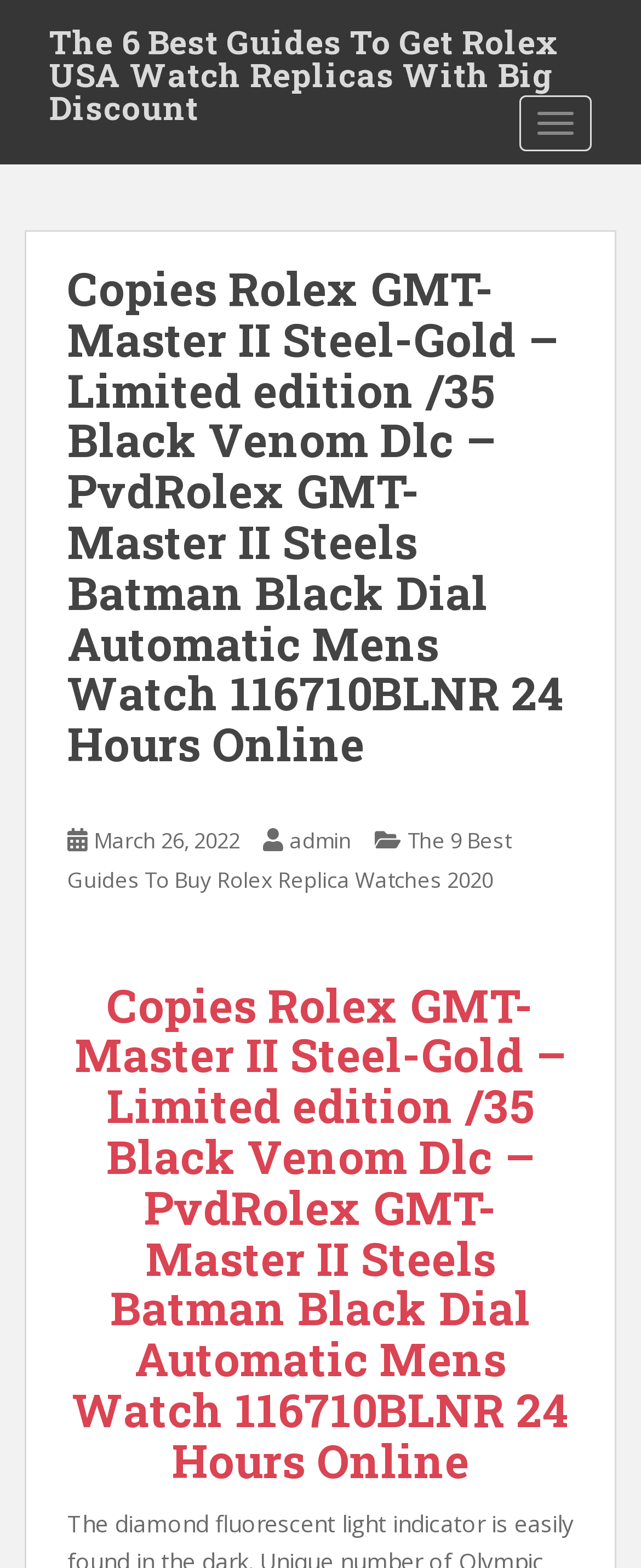Generate a comprehensive caption for the webpage you are viewing.

This webpage appears to be a blog post or article about Rolex watches, specifically the GMT-Master II model. At the top of the page, there is a link to "The 6 Best Guides To Get Rolex USA Watch Replicas With Big Discount" and a button to toggle navigation. Below this, there is a header section that spans most of the width of the page, containing a heading that repeats the title of the webpage, "Copies Rolex GMT-Master II Steel-Gold – Limited edition /35 Black Venom Dlc – PvdRolex GMT-Master II Steels Batman Black Dial Automatic Mens Watch 116710BLNR 24 Hours Online". 

To the right of the heading, there are three links: one indicating the date "March 26, 2022", another linking to "admin", and a third linking to "The 9 Best Guides To Buy Rolex Replica Watches 2020". Below the header section, there is a second instance of the same heading, which appears to be a duplicate.